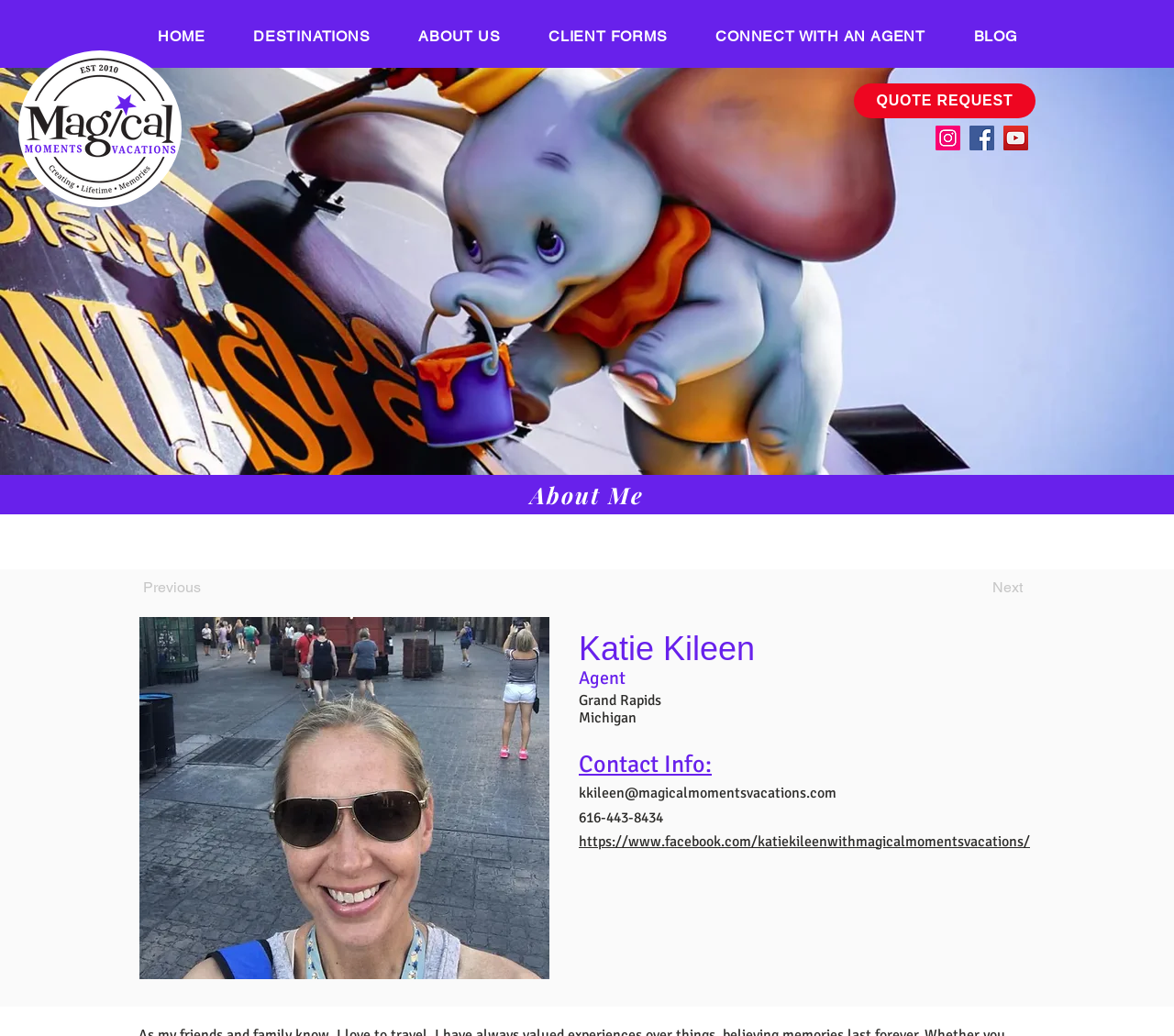Identify the bounding box of the UI element described as follows: "ABOUT US". Provide the coordinates as four float numbers in the range of 0 to 1 [left, top, right, bottom].

[0.339, 0.018, 0.444, 0.052]